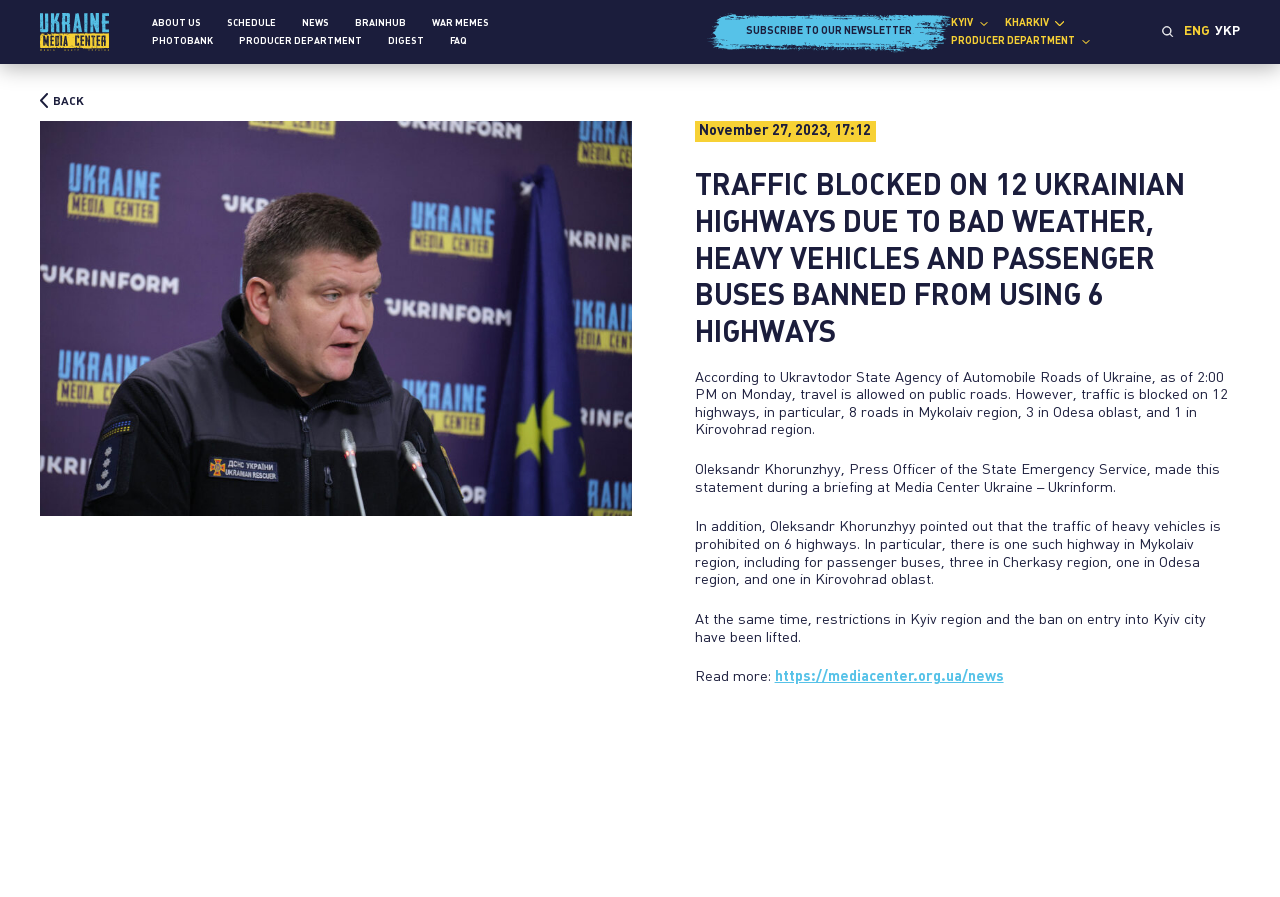Find the bounding box coordinates of the element to click in order to complete the given instruction: "Subscribe to the newsletter."

[0.583, 0.029, 0.712, 0.041]